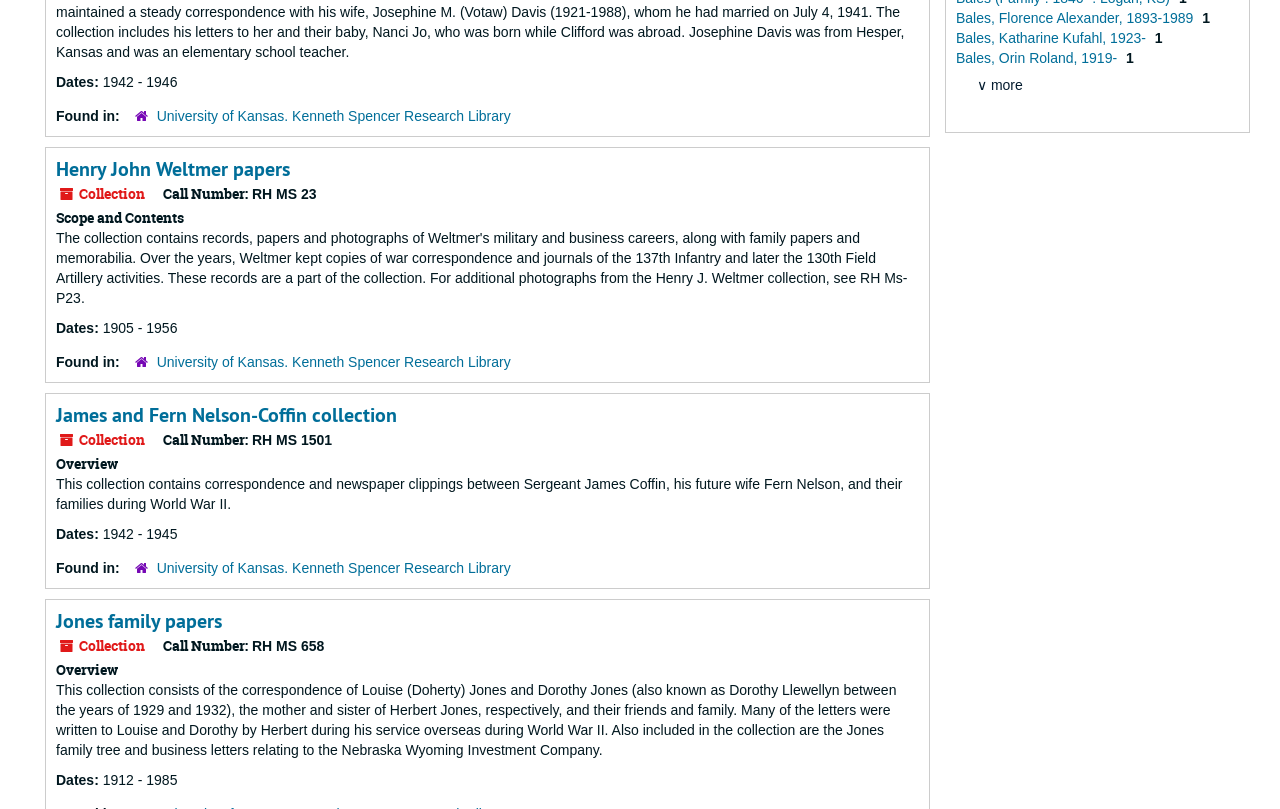Locate the bounding box for the described UI element: "Jones family papers". Ensure the coordinates are four float numbers between 0 and 1, formatted as [left, top, right, bottom].

[0.044, 0.751, 0.173, 0.783]